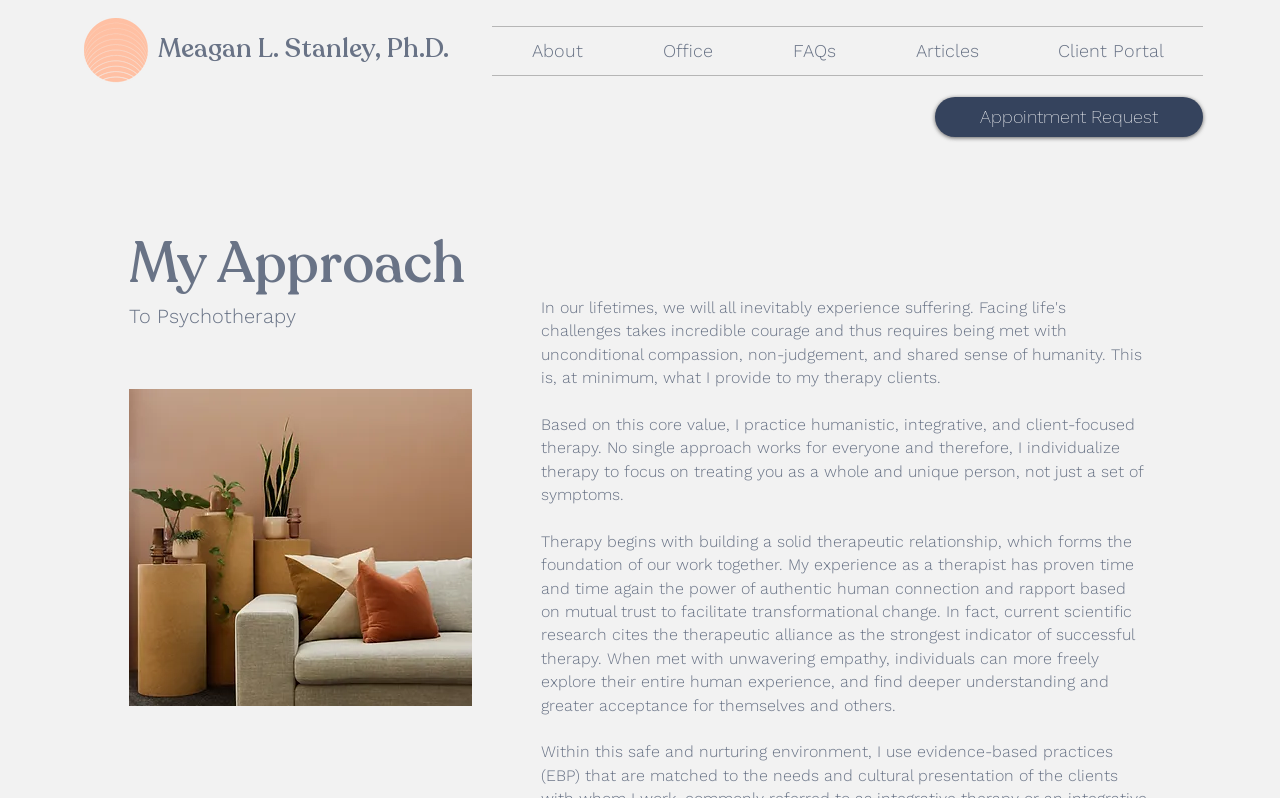Based on the element description Meagan L. Stanley, Ph.D., identify the bounding box of the UI element in the given webpage screenshot. The coordinates should be in the format (top-left x, top-left y, bottom-right x, bottom-right y) and must be between 0 and 1.

[0.123, 0.041, 0.351, 0.079]